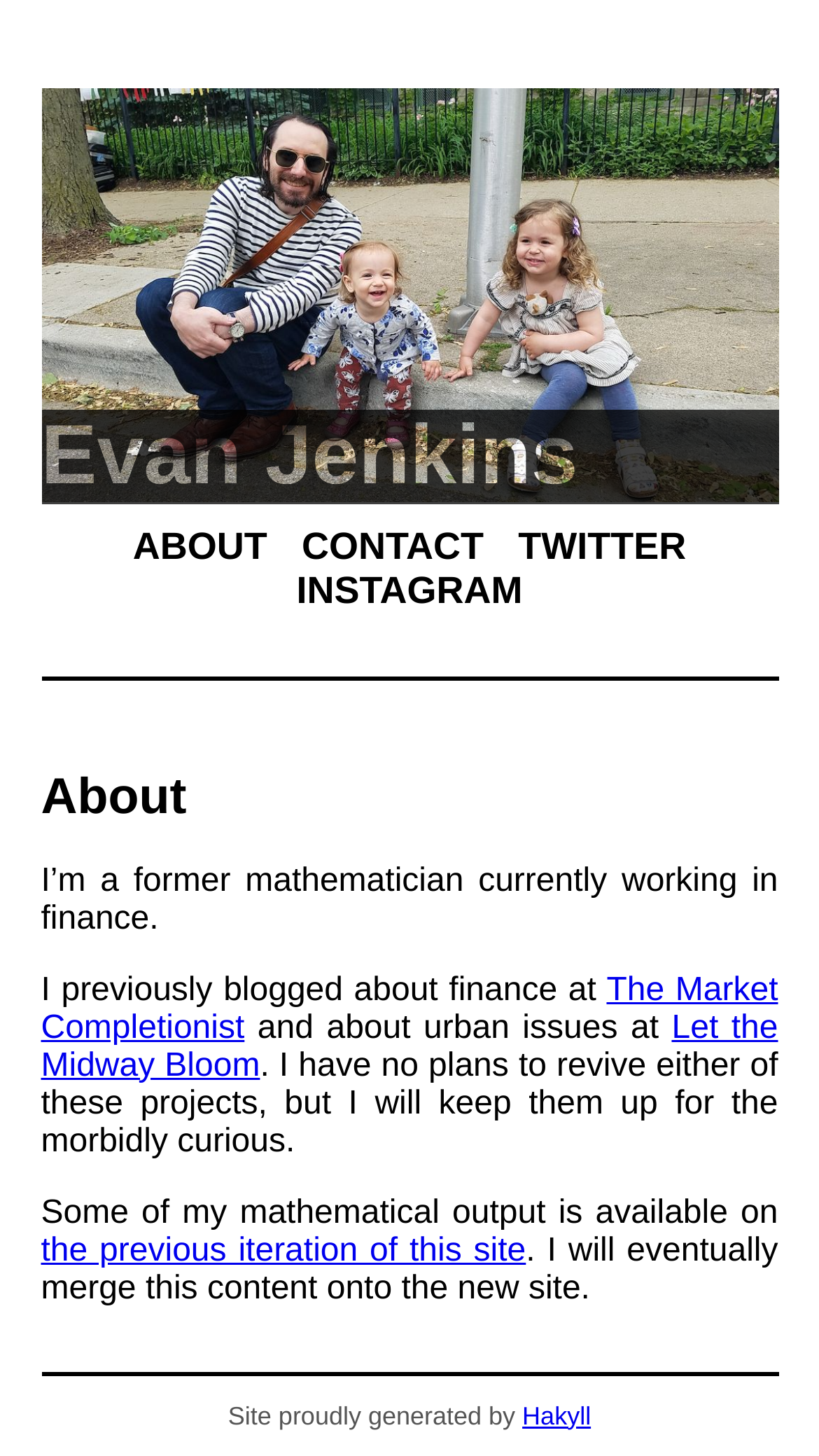Answer the question in one word or a short phrase:
How many social media links are present on the webpage?

2